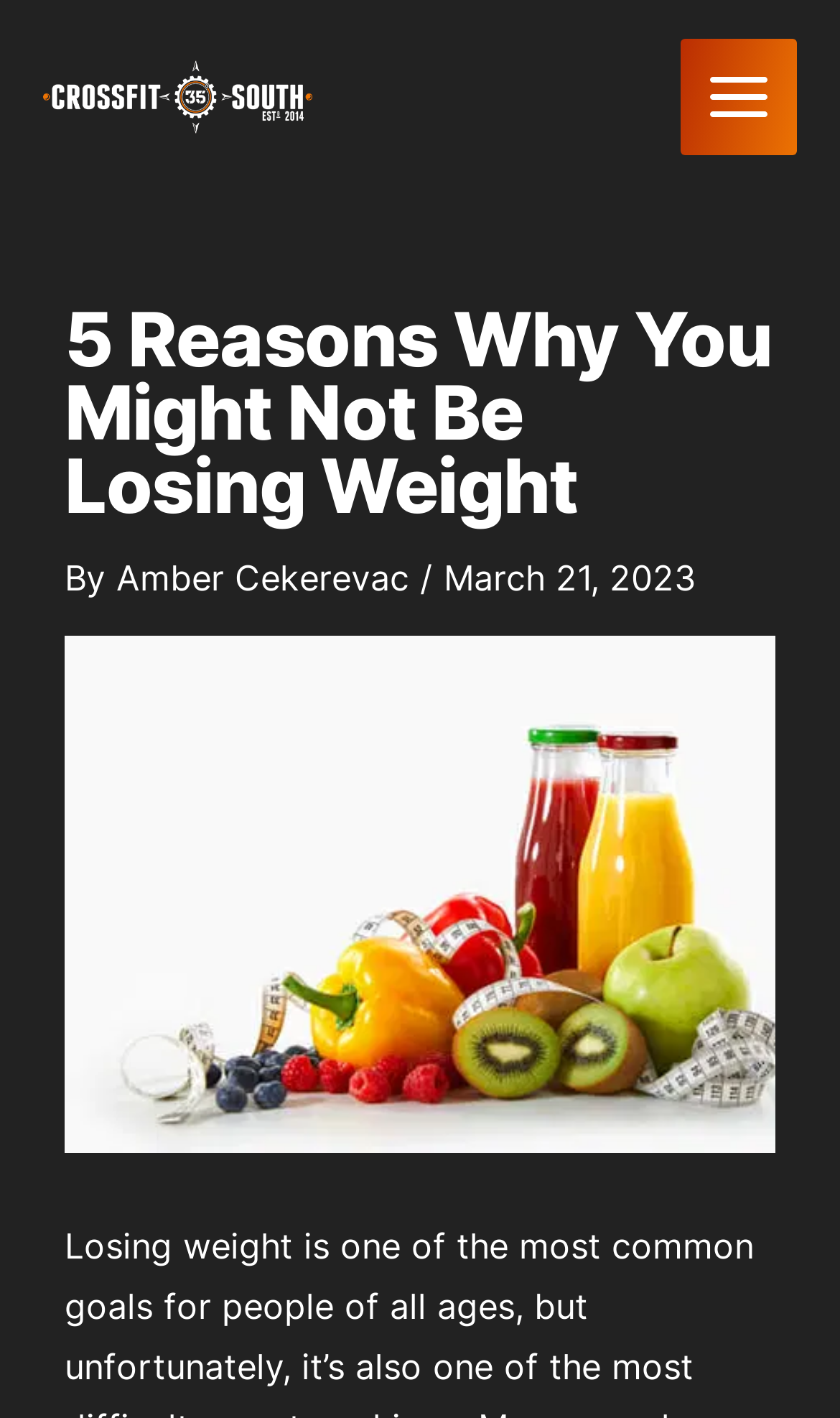When was the article published?
Look at the image and provide a short answer using one word or a phrase.

March 21, 2023